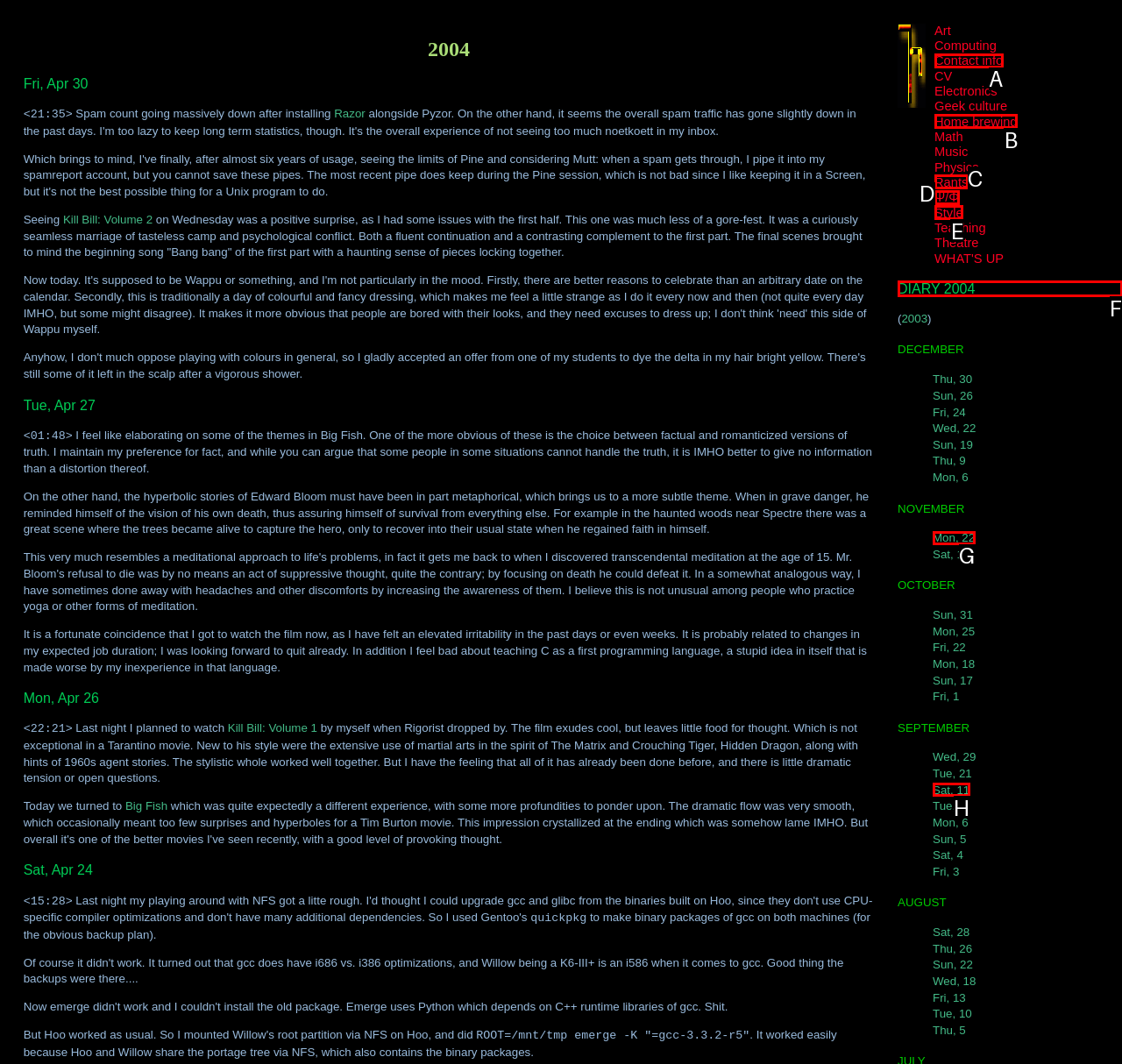Select the appropriate HTML element that needs to be clicked to finish the task: Get a Cookie Consent banner
Reply with the letter of the chosen option.

None